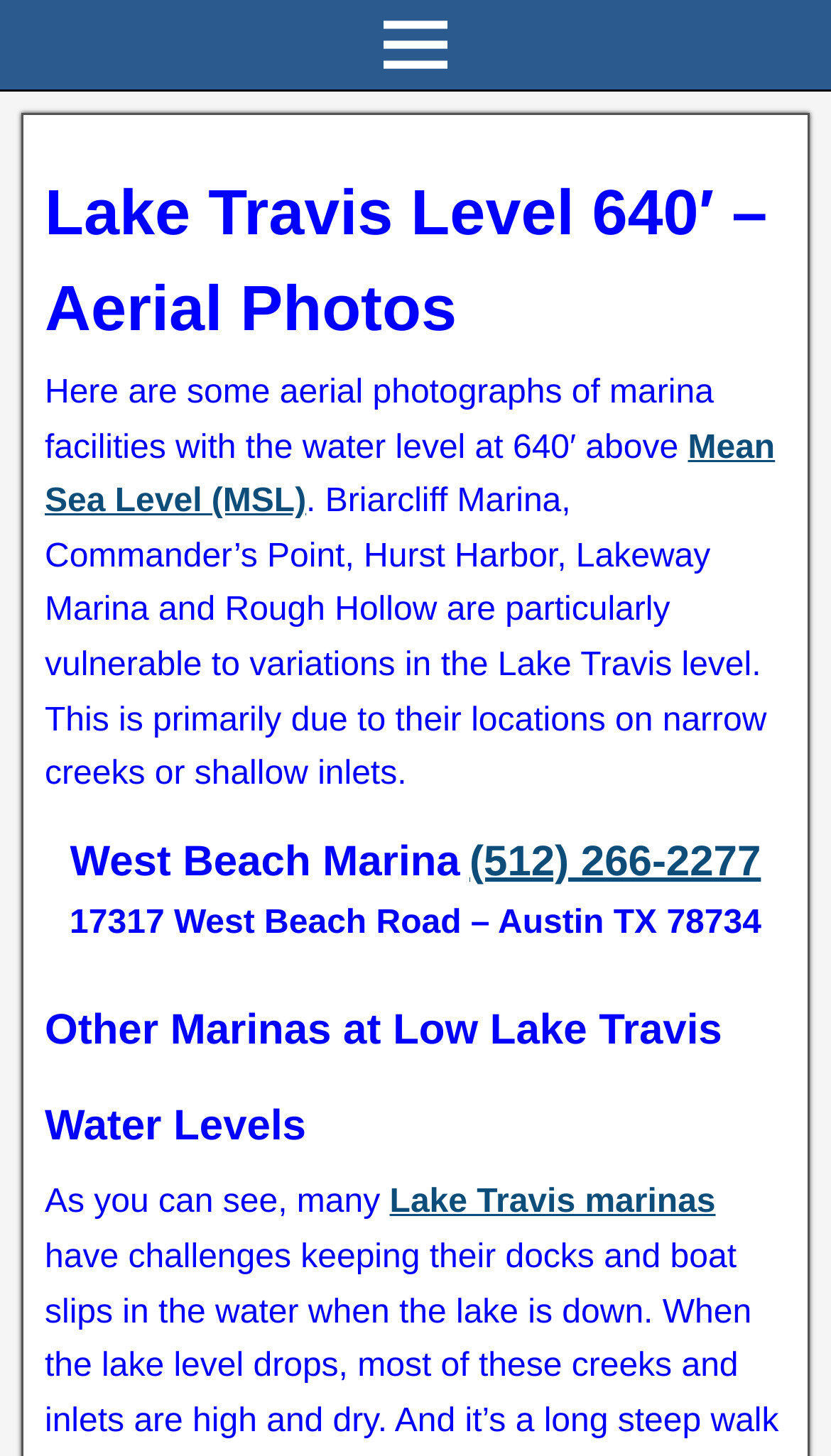Using the description "Mean Sea Level (MSL)", predict the bounding box of the relevant HTML element.

[0.054, 0.295, 0.933, 0.357]